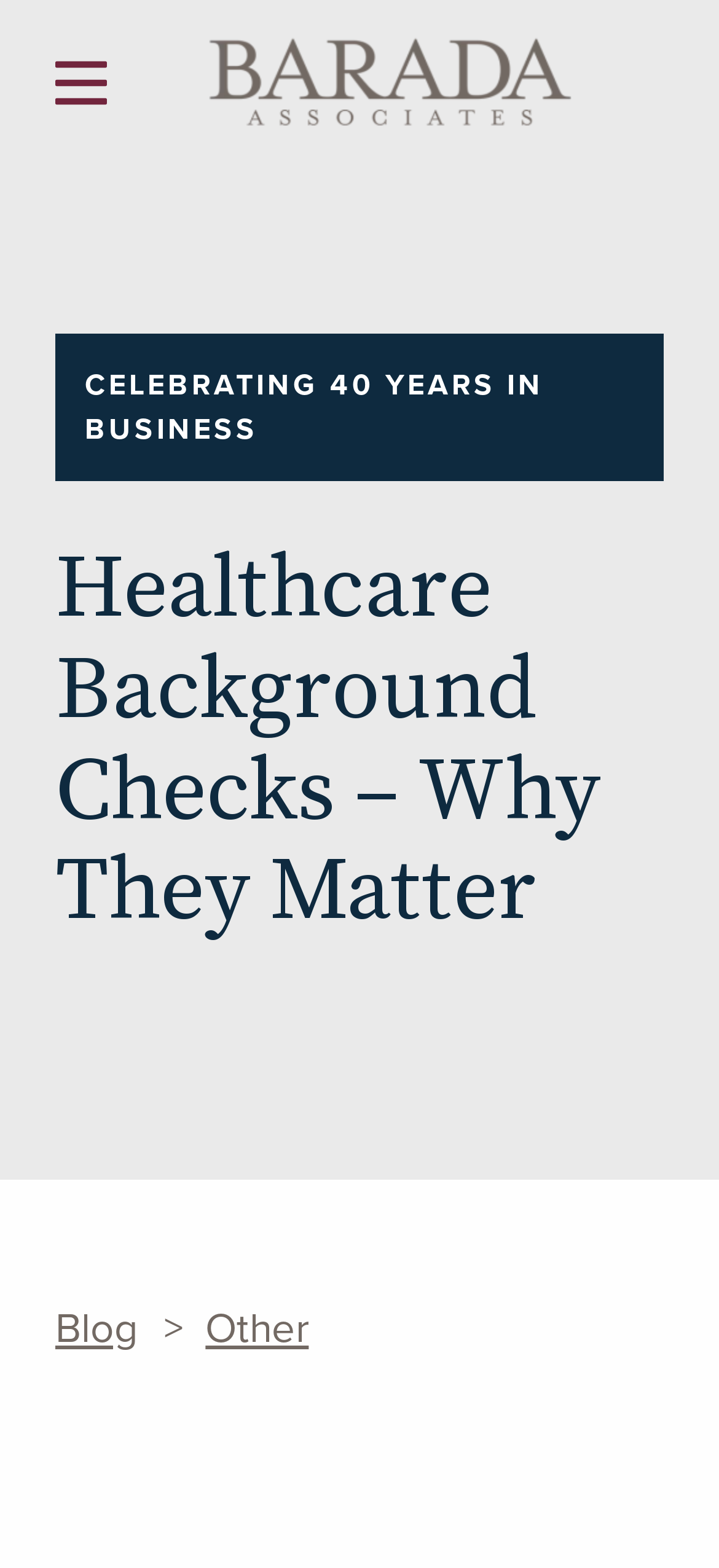How many sections are there in the webpage?
Please answer the question as detailed as possible based on the image.

The webpage can be divided into three sections: the top section containing the company logo and search bar, the middle section containing the main menu and links, and the bottom section containing the heading and subheadings. By analyzing the layout of the webpage, we can determine that there are three sections.